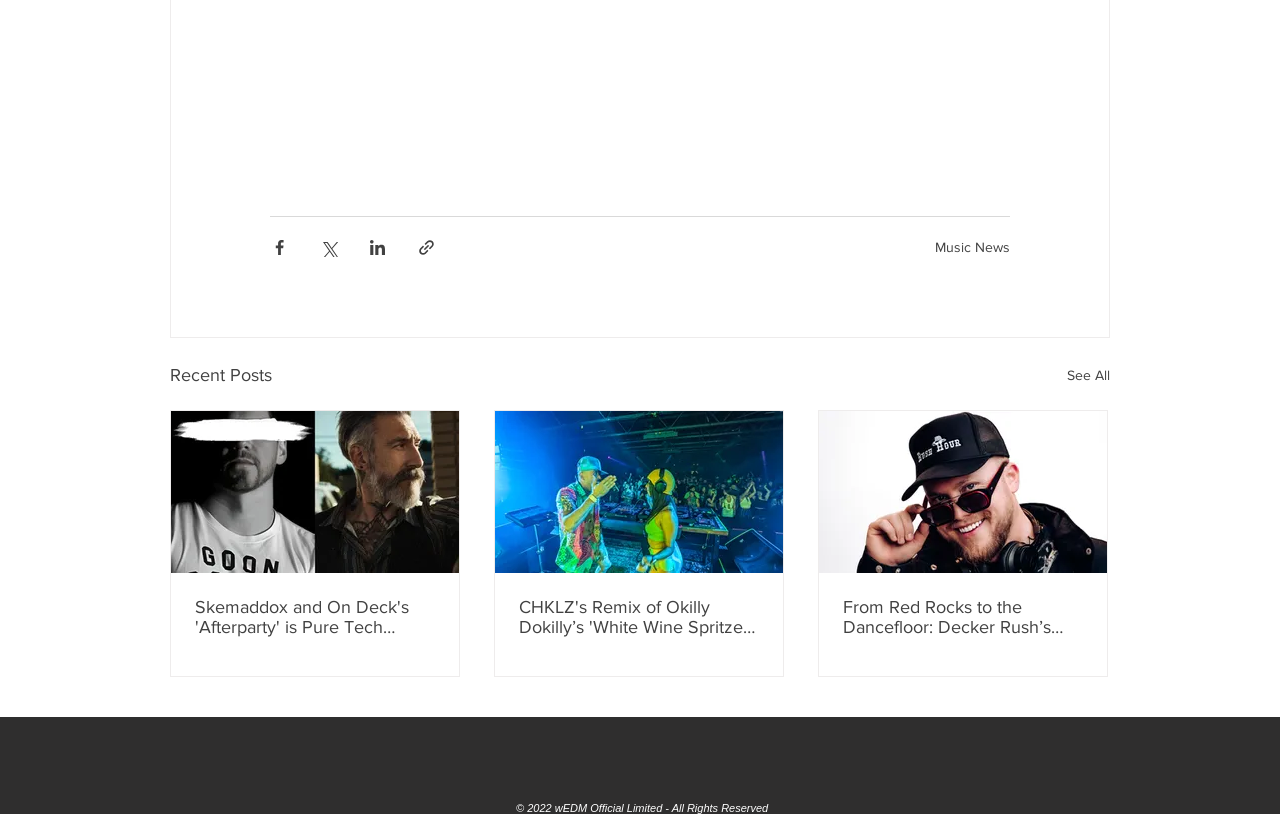How many social media icons are in the social bar?
Please ensure your answer to the question is detailed and covers all necessary aspects.

The social bar at the bottom of the webpage contains three social media icons, including 'White Facebook Icon', 'White Instagram Icon', and 'White Twitter Icon'.